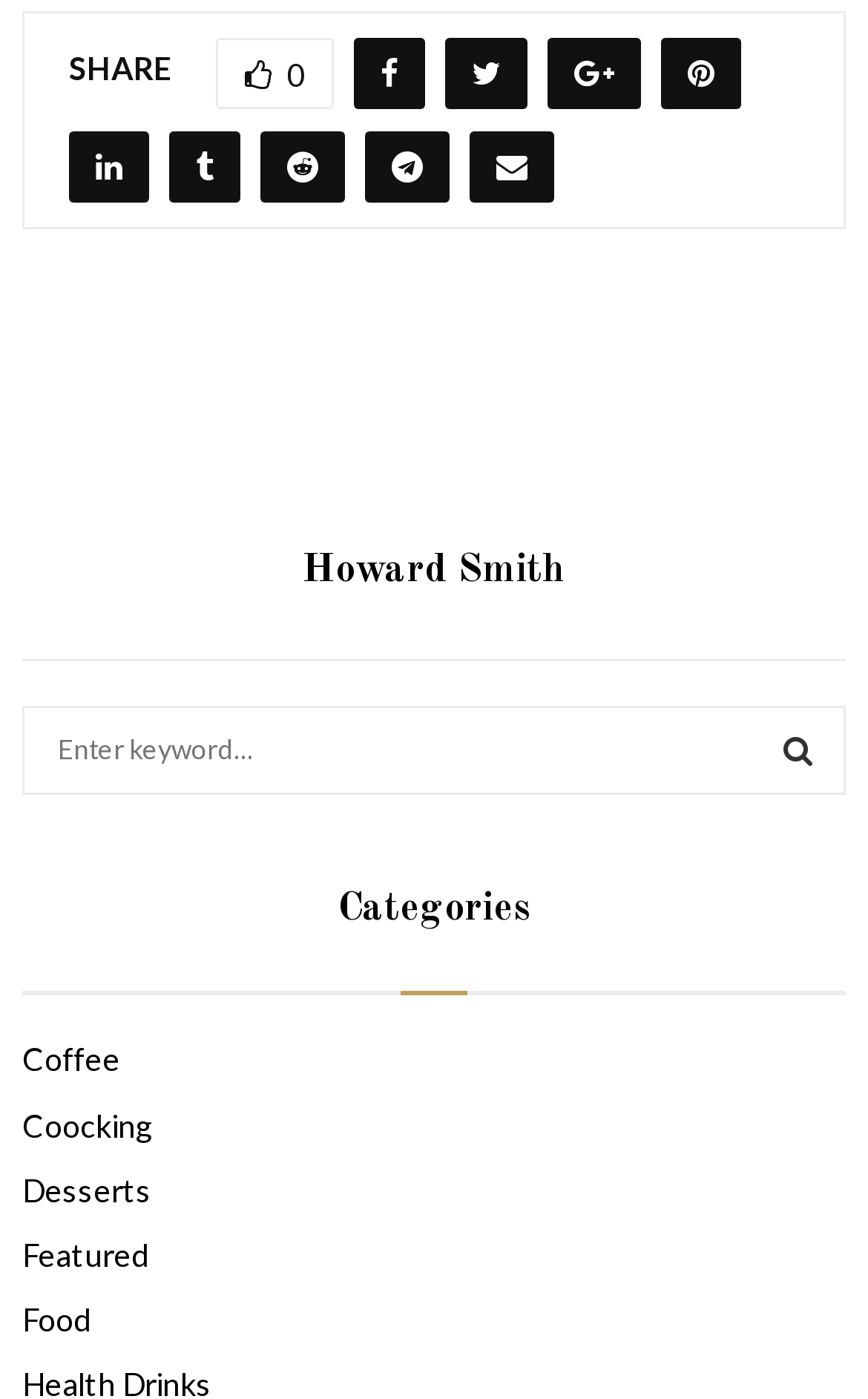Find the bounding box coordinates of the element to click in order to complete the given instruction: "Search for something."

[0.026, 0.504, 0.974, 0.568]